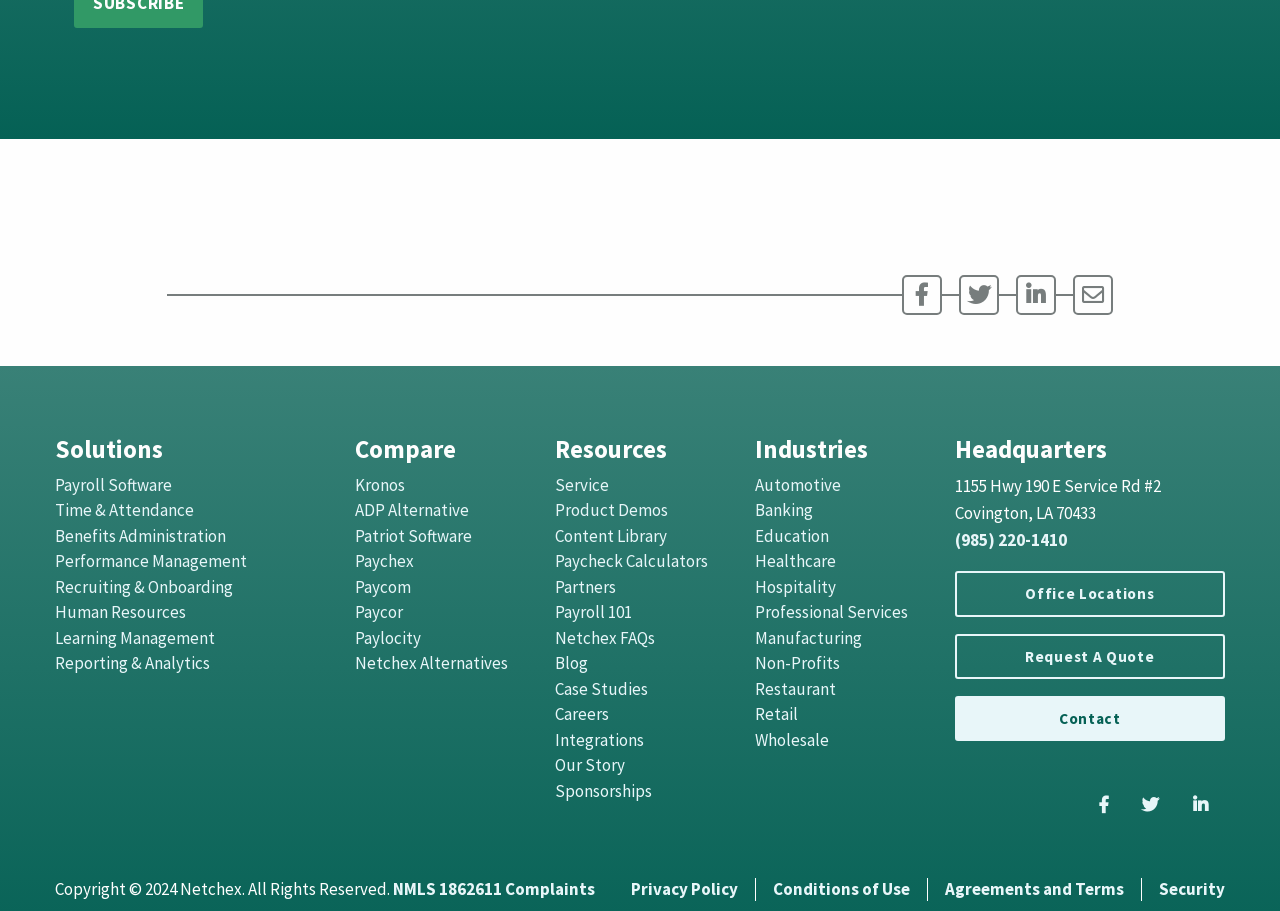Determine the bounding box coordinates for the clickable element to execute this instruction: "Contact Netchex". Provide the coordinates as four float numbers between 0 and 1, i.e., [left, top, right, bottom].

[0.746, 0.764, 0.957, 0.814]